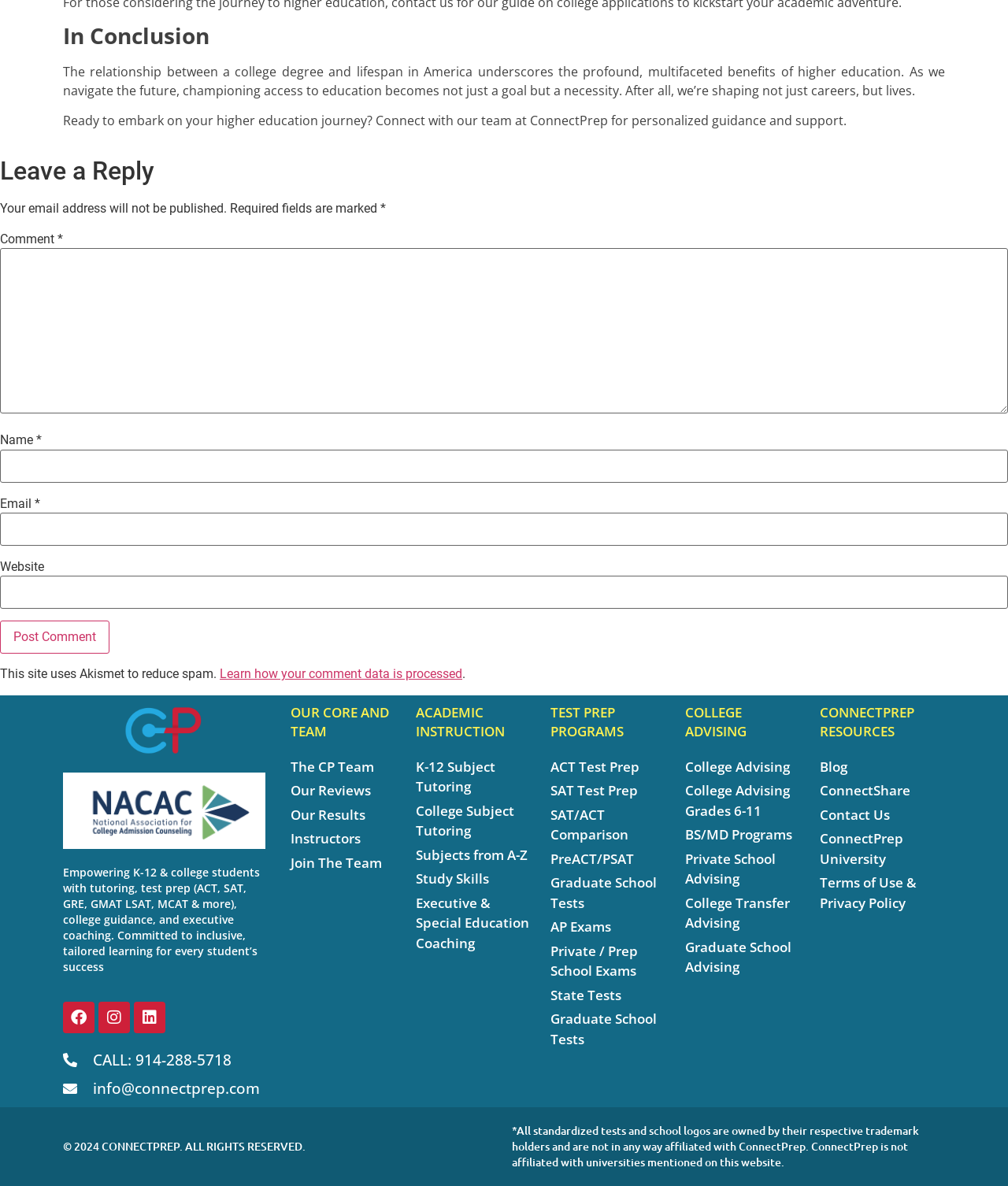Answer this question in one word or a short phrase: What is the name of the team mentioned on the webpage?

The CP Team